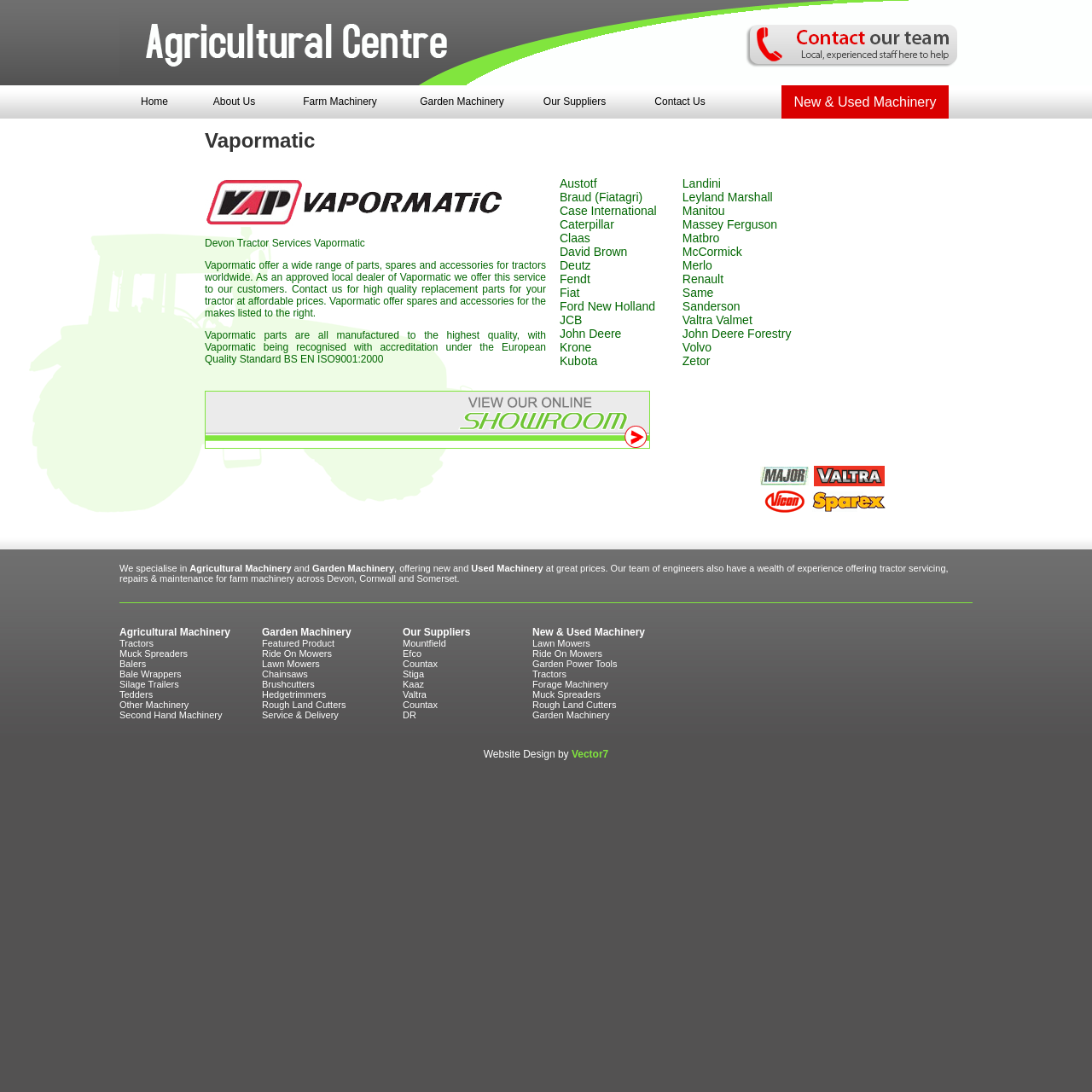Please identify the bounding box coordinates of the area I need to click to accomplish the following instruction: "Click New & Used Machinery".

[0.727, 0.087, 0.857, 0.1]